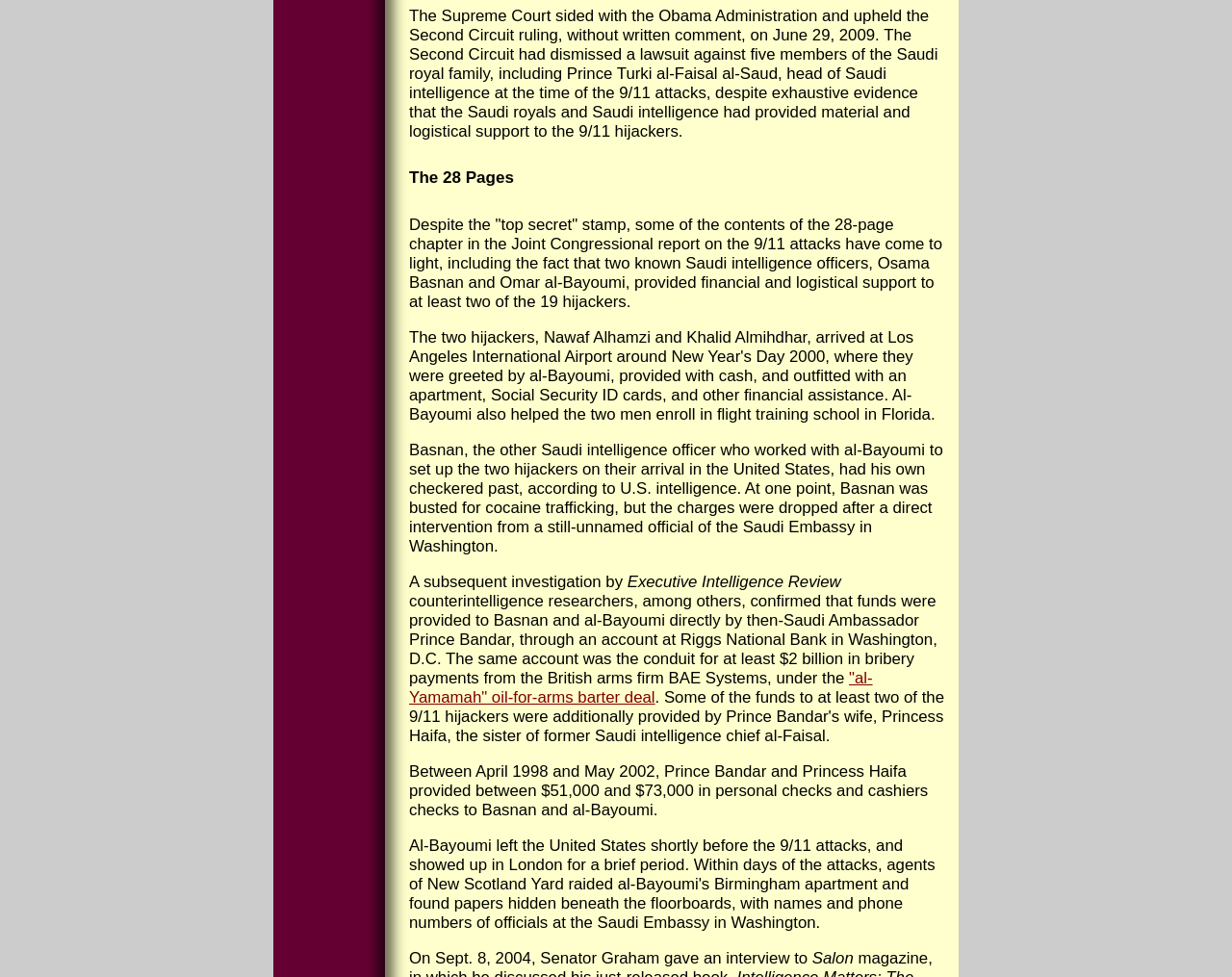How much money did Prince Bandar and Princess Haifa provide to Basnan and al-Bayoumi?
Could you answer the question with a detailed and thorough explanation?

The text states, 'Between April 1998 and May 2002, Prince Bandar and Princess Haifa provided between $51,000 and $73,000 in personal checks and cashiers checks to Basnan and al-Bayoumi.'